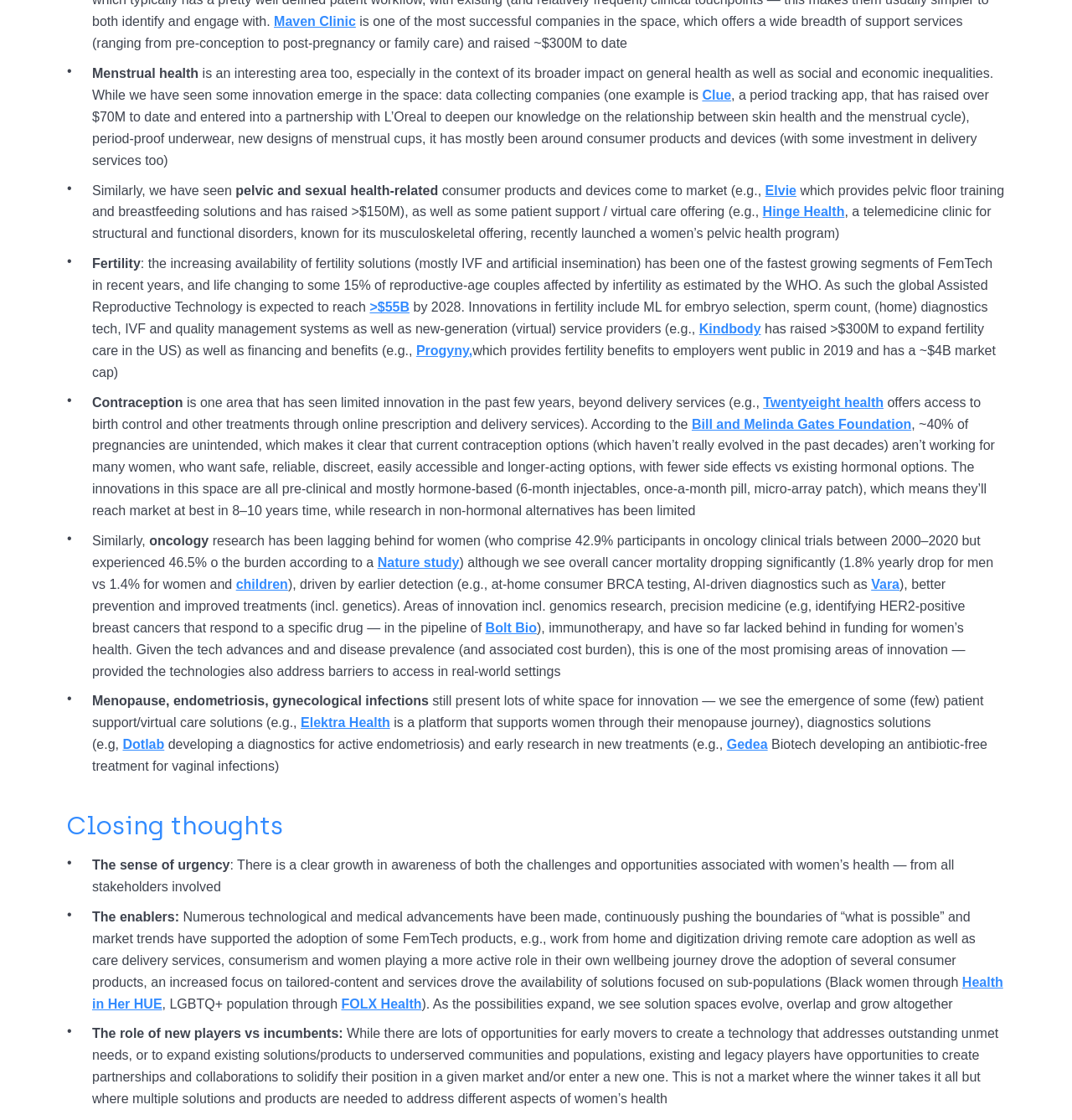Determine the bounding box coordinates of the clickable region to execute the instruction: "Learn more about Elvie". The coordinates should be four float numbers between 0 and 1, denoted as [left, top, right, bottom].

[0.714, 0.163, 0.743, 0.176]